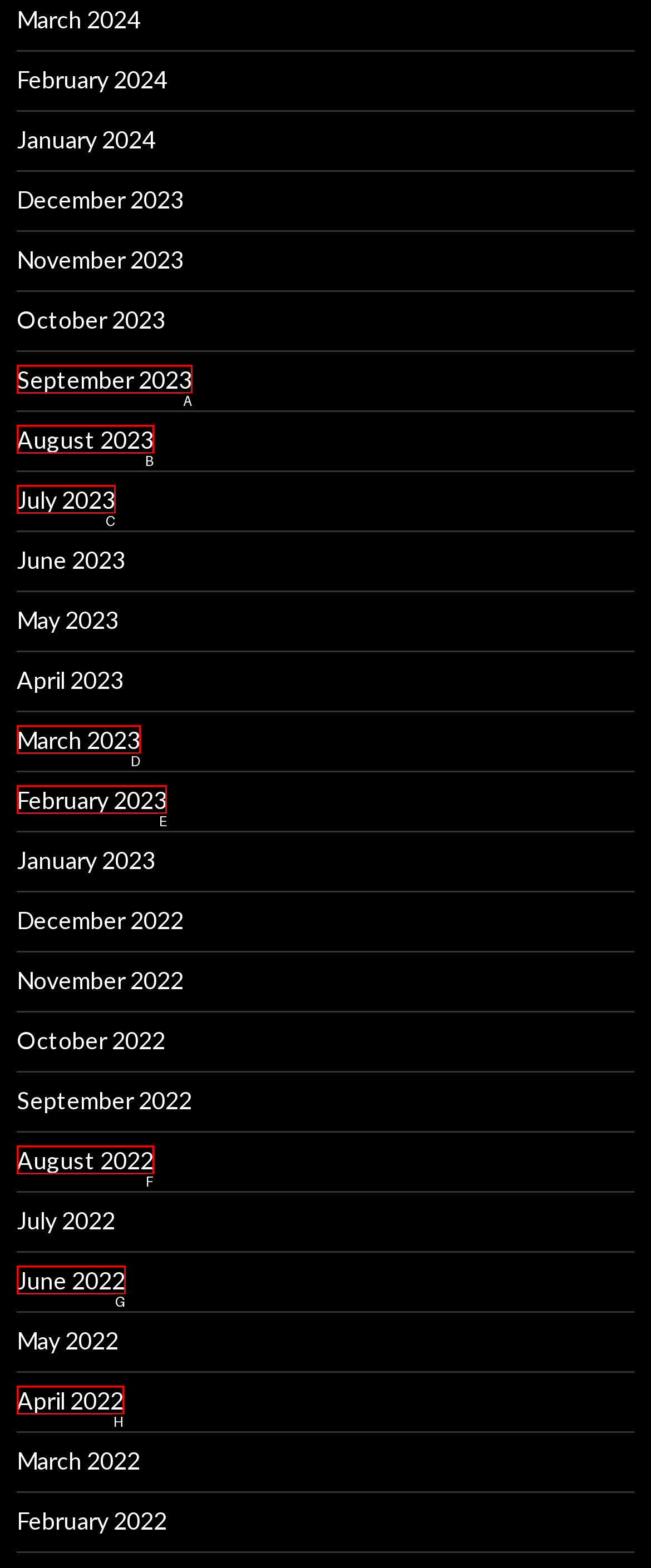Determine the HTML element to click for the instruction: go to February 2023.
Answer with the letter corresponding to the correct choice from the provided options.

E